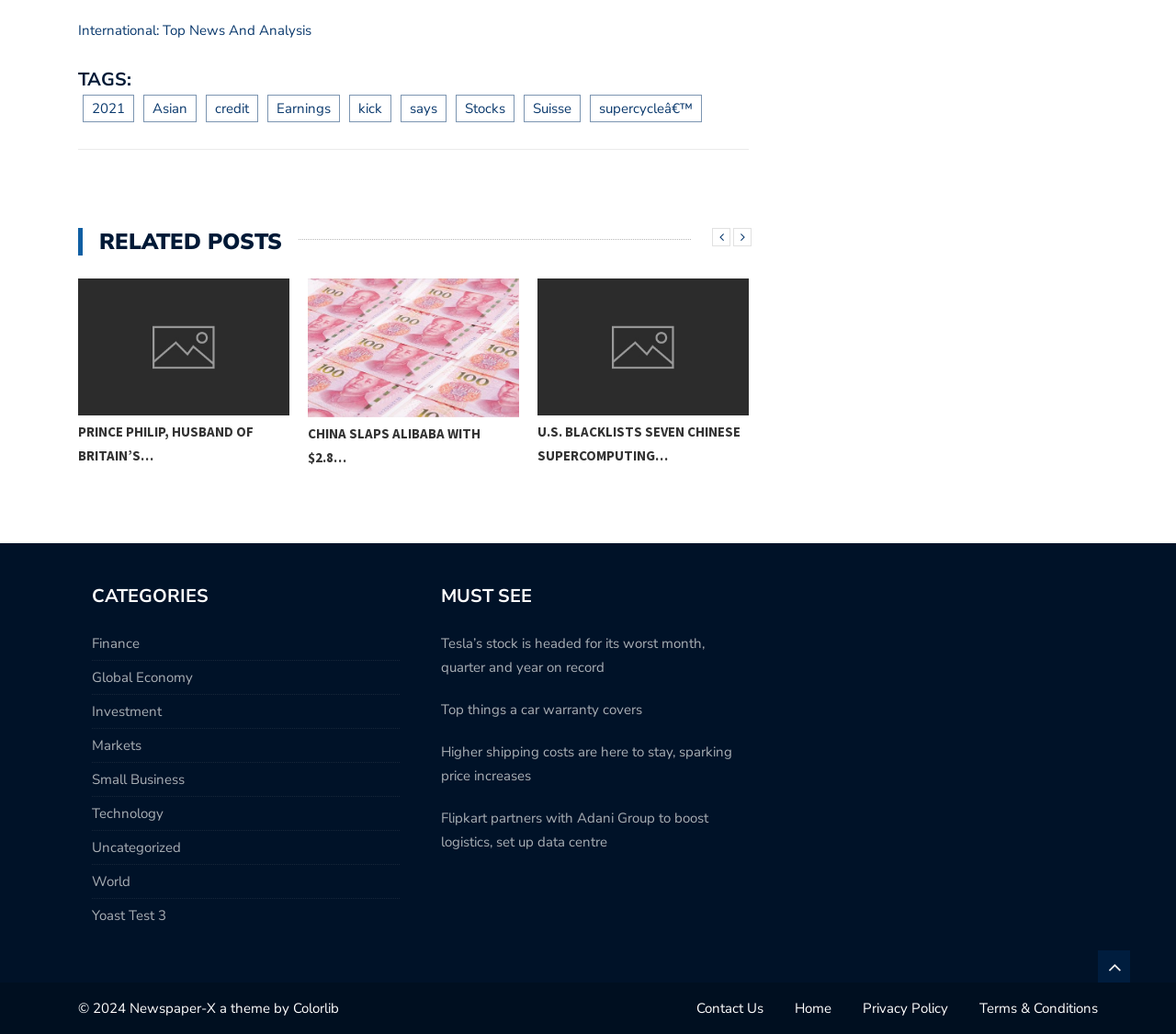Locate and provide the bounding box coordinates for the HTML element that matches this description: "China slaps Alibaba with $2.8…".

[0.457, 0.408, 0.637, 0.454]